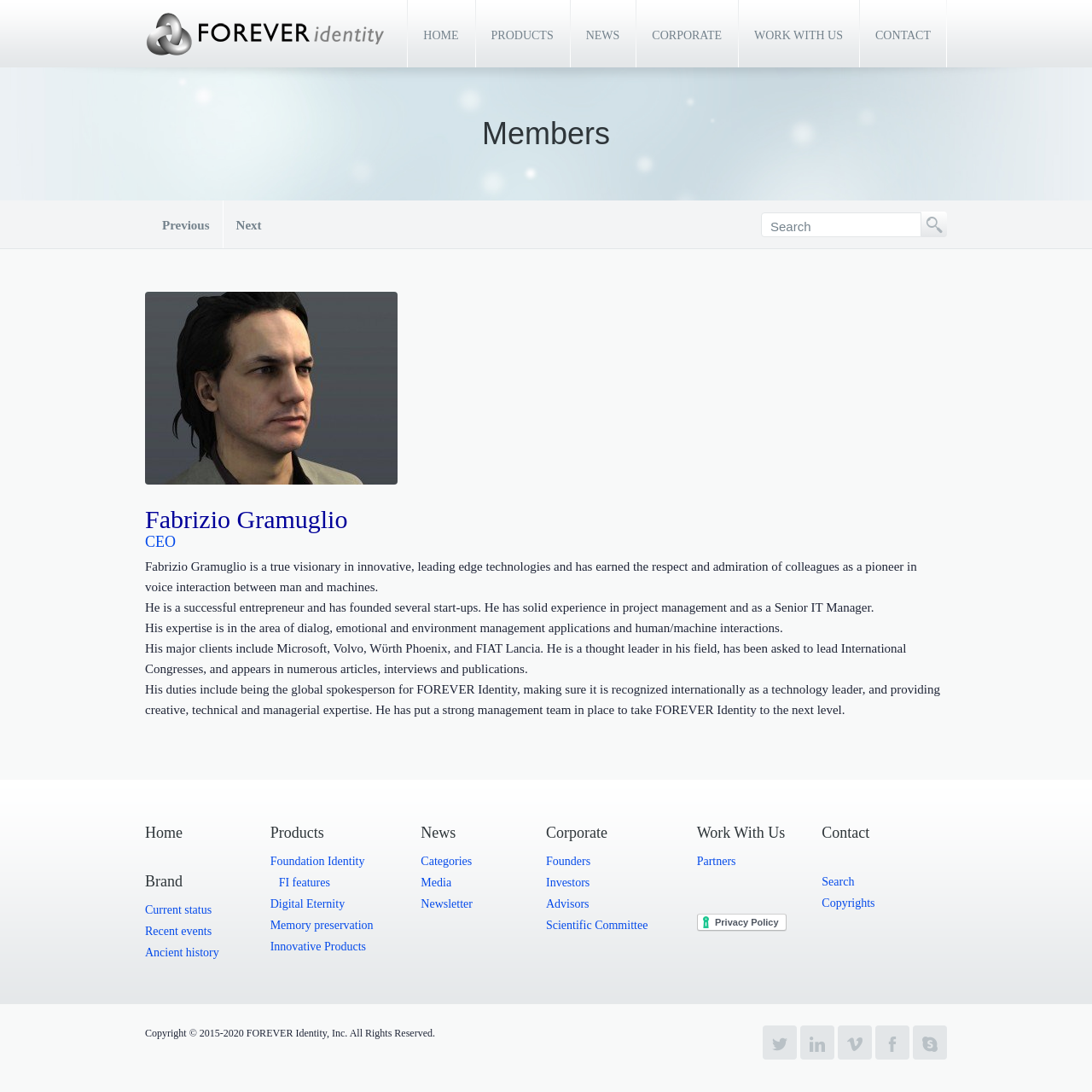Please examine the image and provide a detailed answer to the question: What is the name of the CEO?

The name of the CEO can be found in the heading element with the text 'Fabrizio Gramuglio' which is located at the top of the webpage, inside the article element.